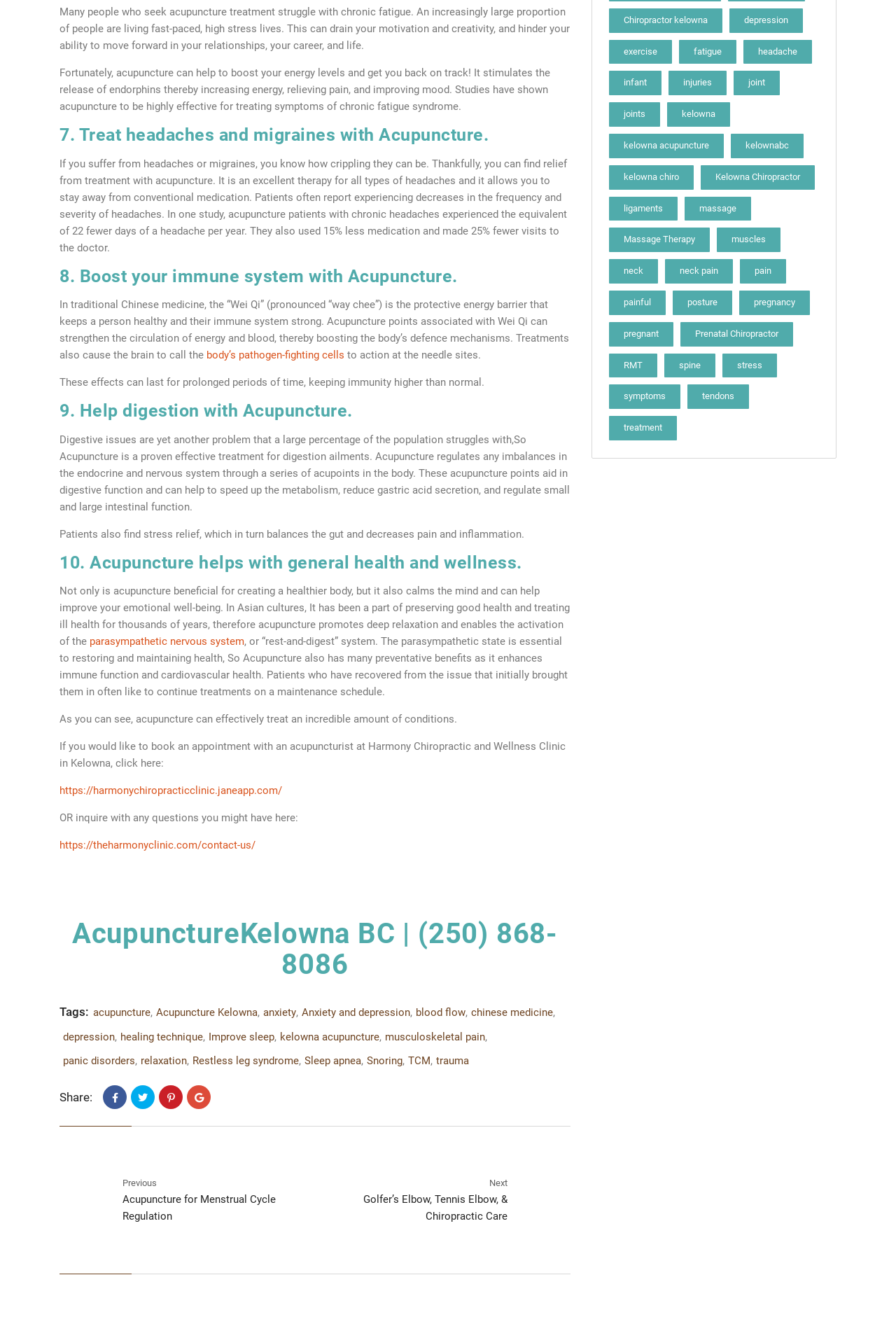Given the element description, predict the bounding box coordinates in the format (top-left x, top-left y, bottom-right x, bottom-right y), using floating point numbers between 0 and 1: RMT

[0.68, 0.264, 0.734, 0.282]